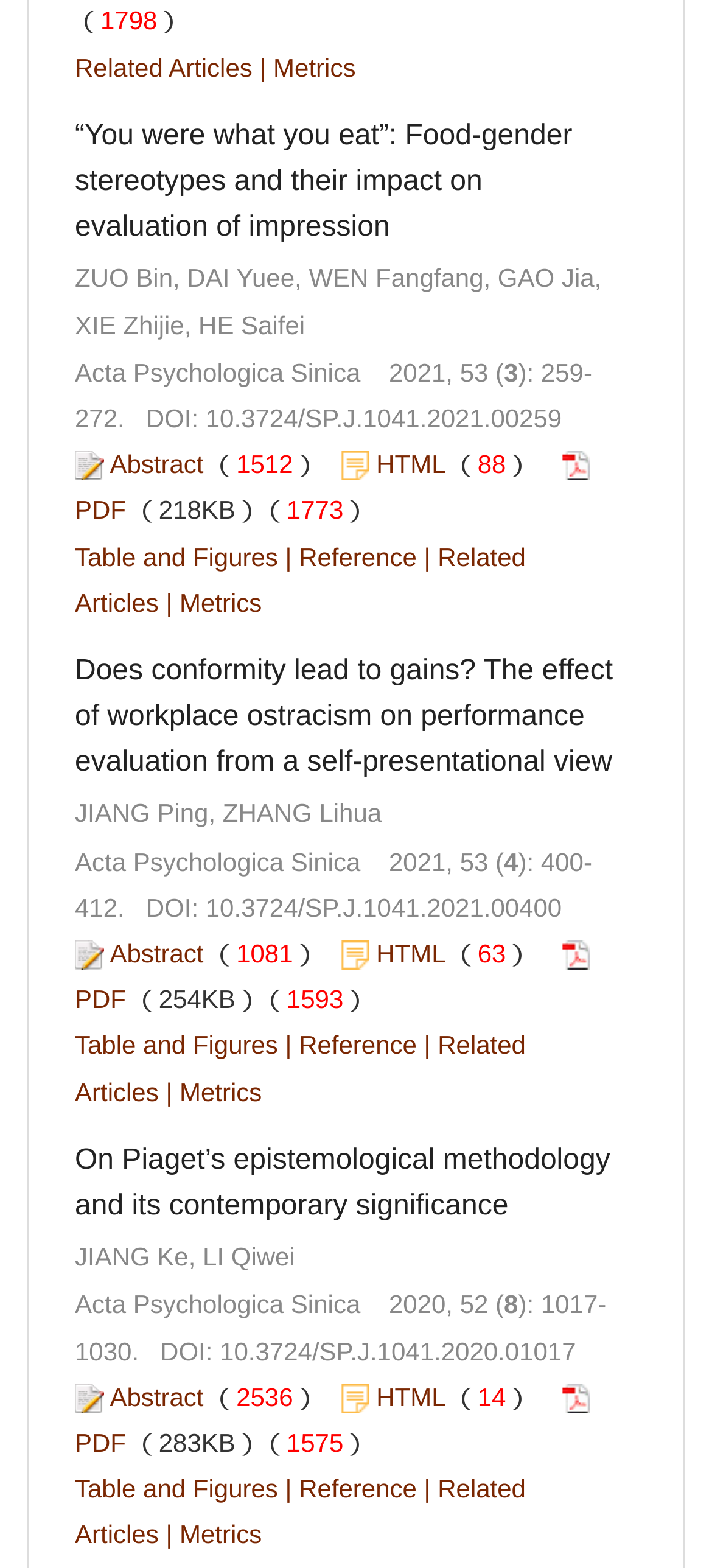Show me the bounding box coordinates of the clickable region to achieve the task as per the instruction: "Check the metrics of the article '“You were what you eat”: Food-gender stereotypes and their impact on evaluation of impression'".

[0.252, 0.375, 0.368, 0.393]